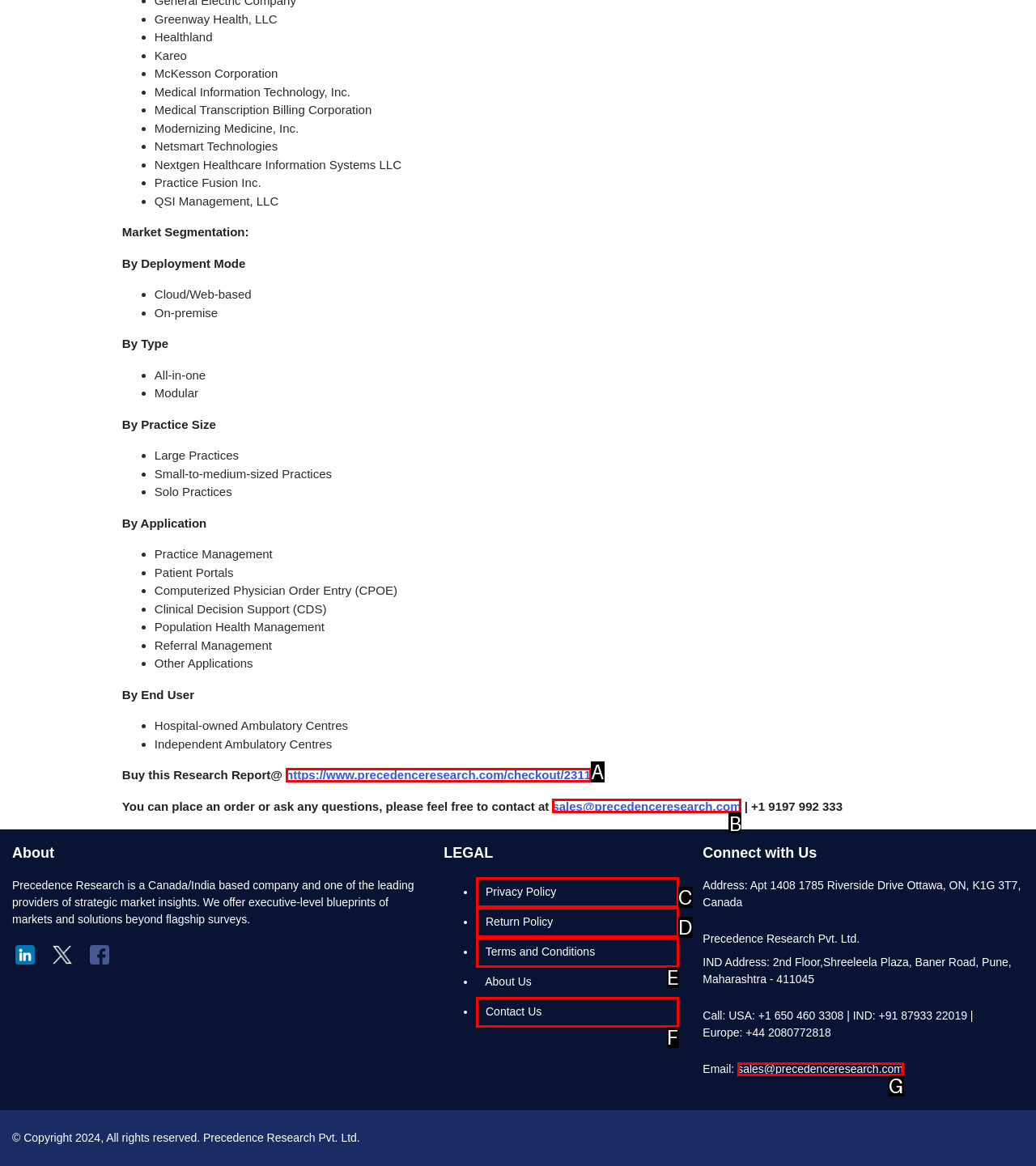What letter corresponds to the UI element described here: Terms and Conditions
Reply with the letter from the options provided.

E